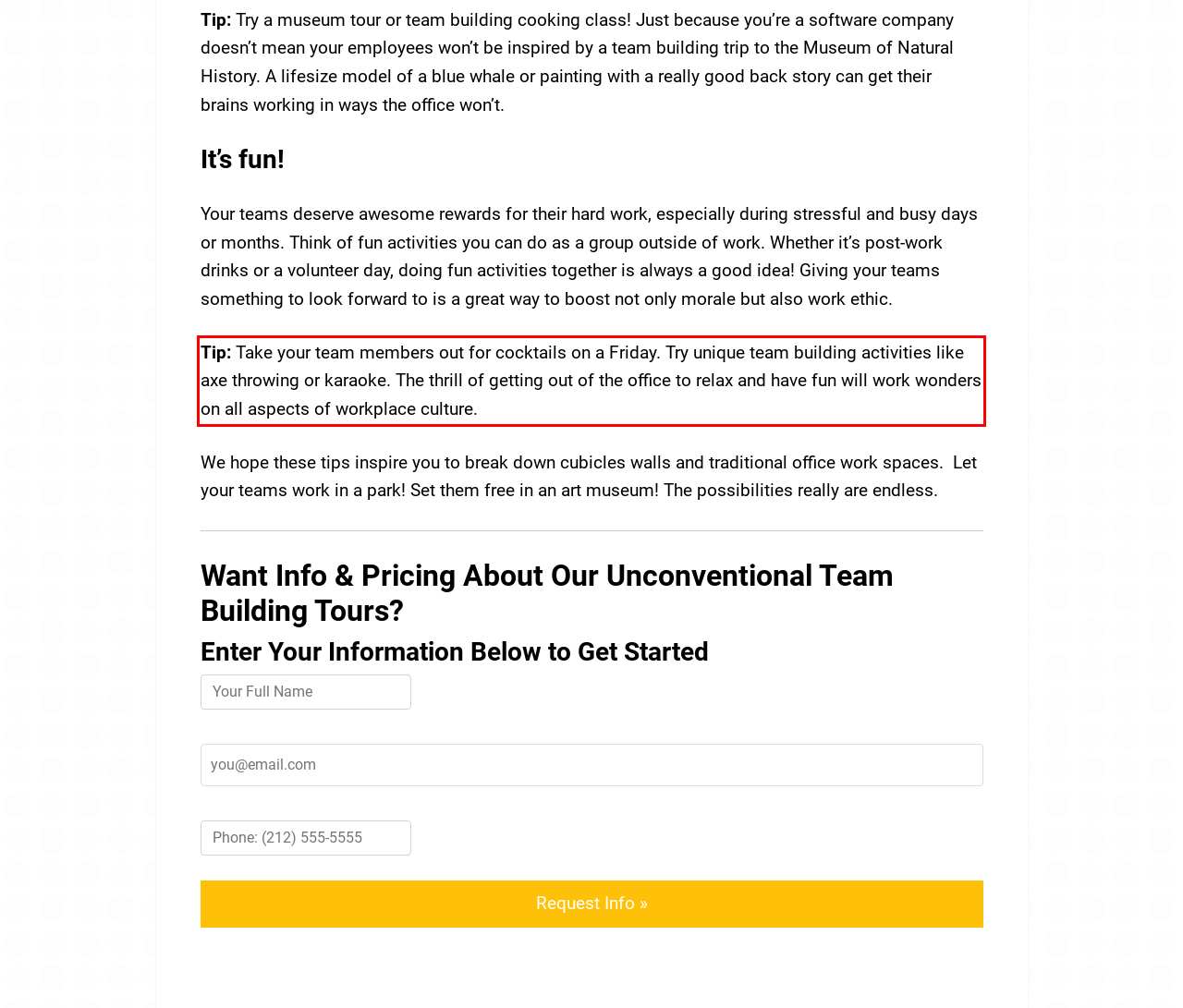Given a webpage screenshot, locate the red bounding box and extract the text content found inside it.

Tip: Take your team members out for cocktails on a Friday. Try unique team building activities like axe throwing or karaoke. The thrill of getting out of the office to relax and have fun will work wonders on all aspects of workplace culture.